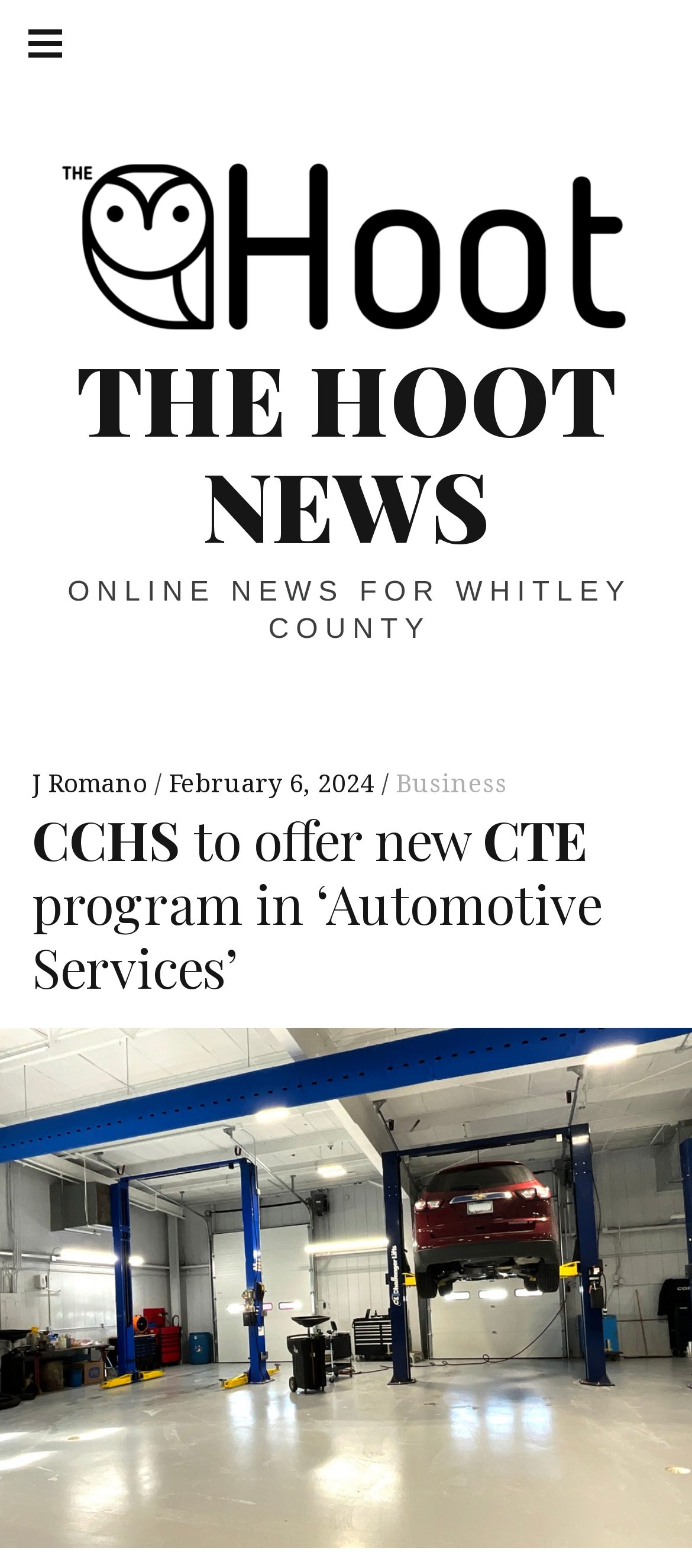By analyzing the image, answer the following question with a detailed response: What is the author of the article?

The author of the article can be found in the middle section of the webpage, where it is written in a smaller font size and is associated with other links.